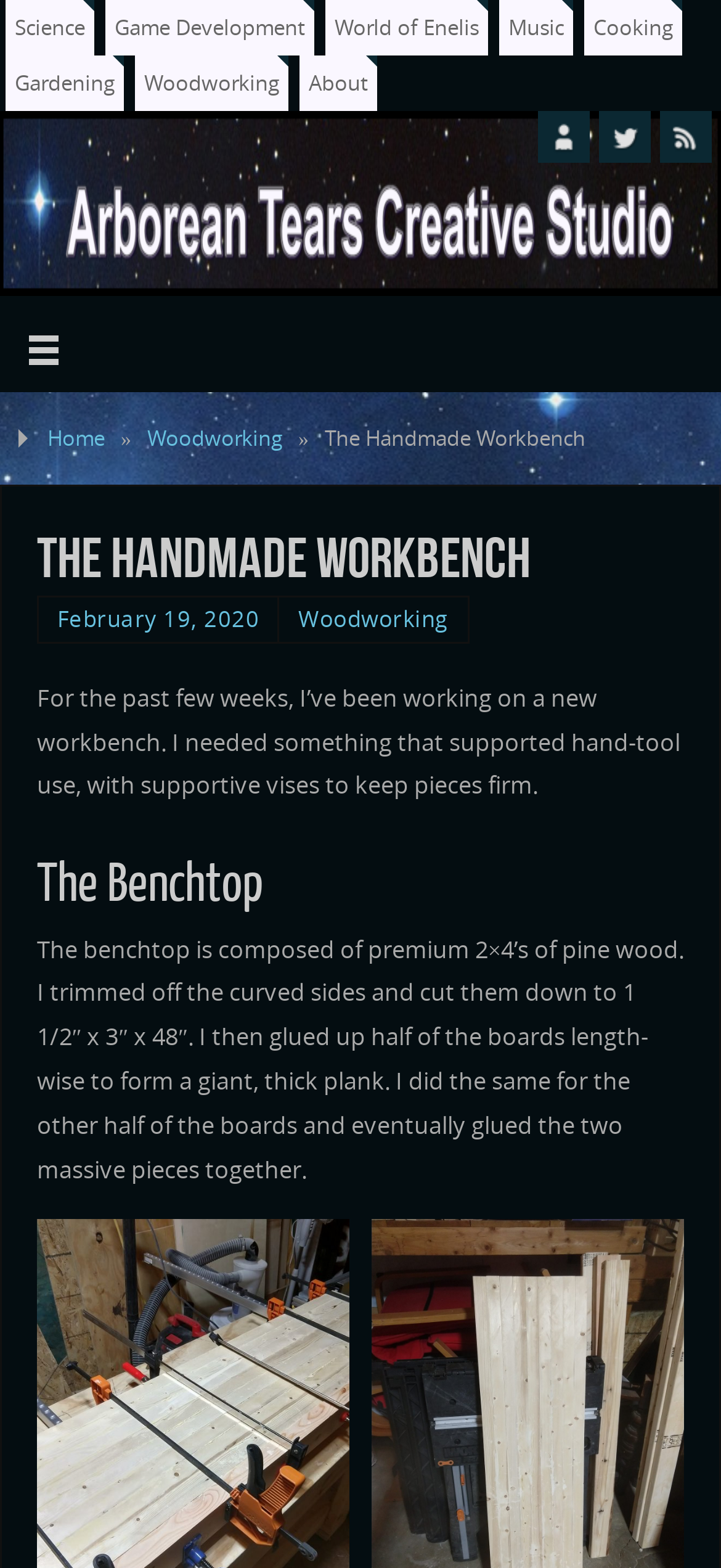Can you find the bounding box coordinates of the area I should click to execute the following instruction: "Click on Science"?

[0.008, 0.0, 0.131, 0.035]